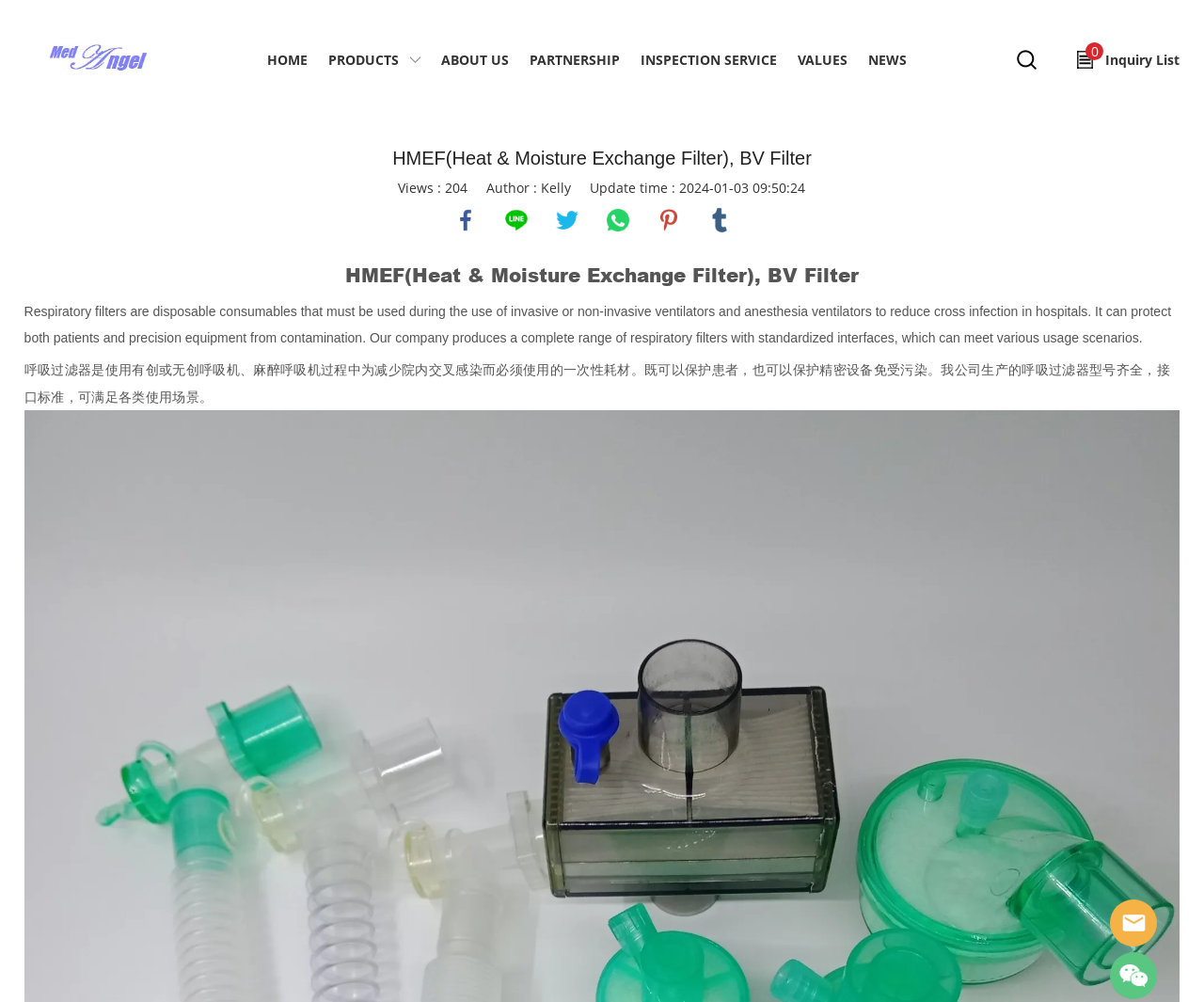What type of products does the company produce?
Give a detailed explanation using the information visible in the image.

Based on the webpage content, the company produces a complete range of respiratory filters with standardized interfaces, which can meet various usage scenarios.